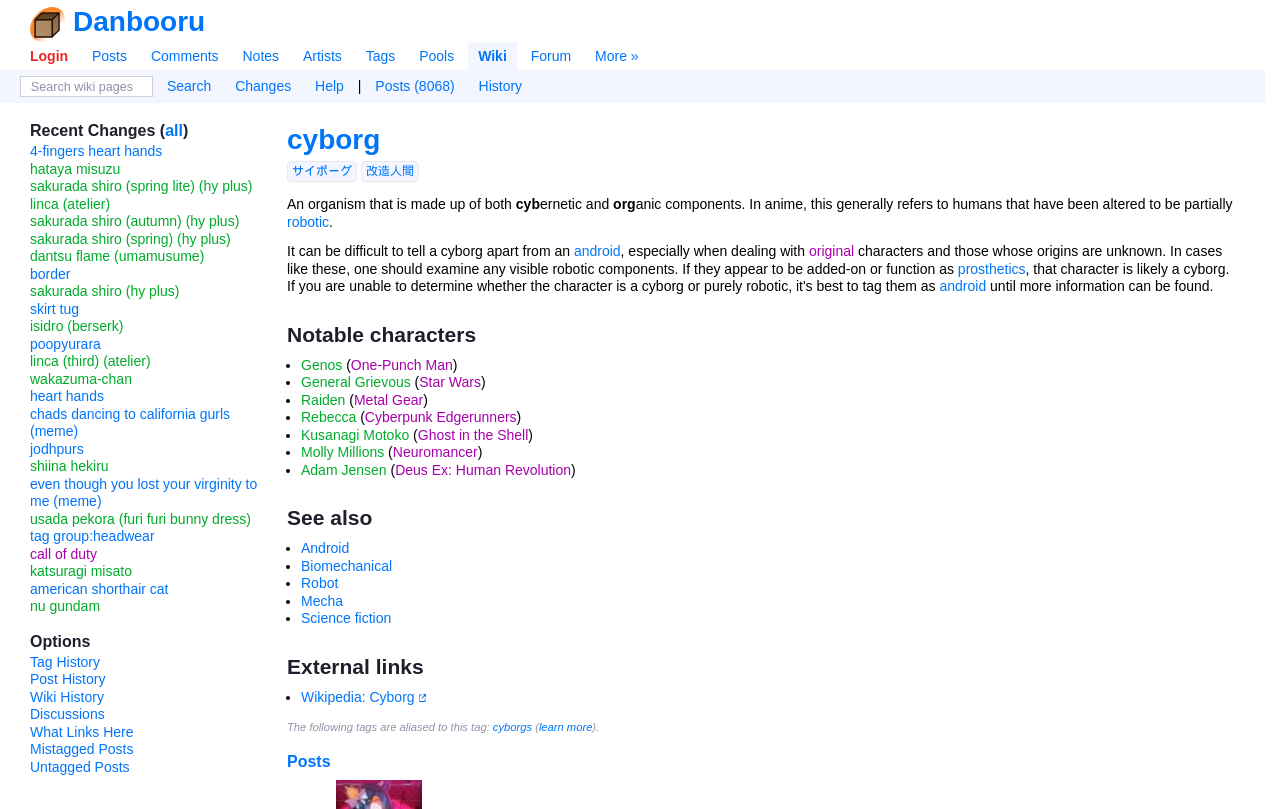Find the bounding box coordinates for the HTML element specified by: "Science fiction".

[0.235, 0.754, 0.306, 0.774]